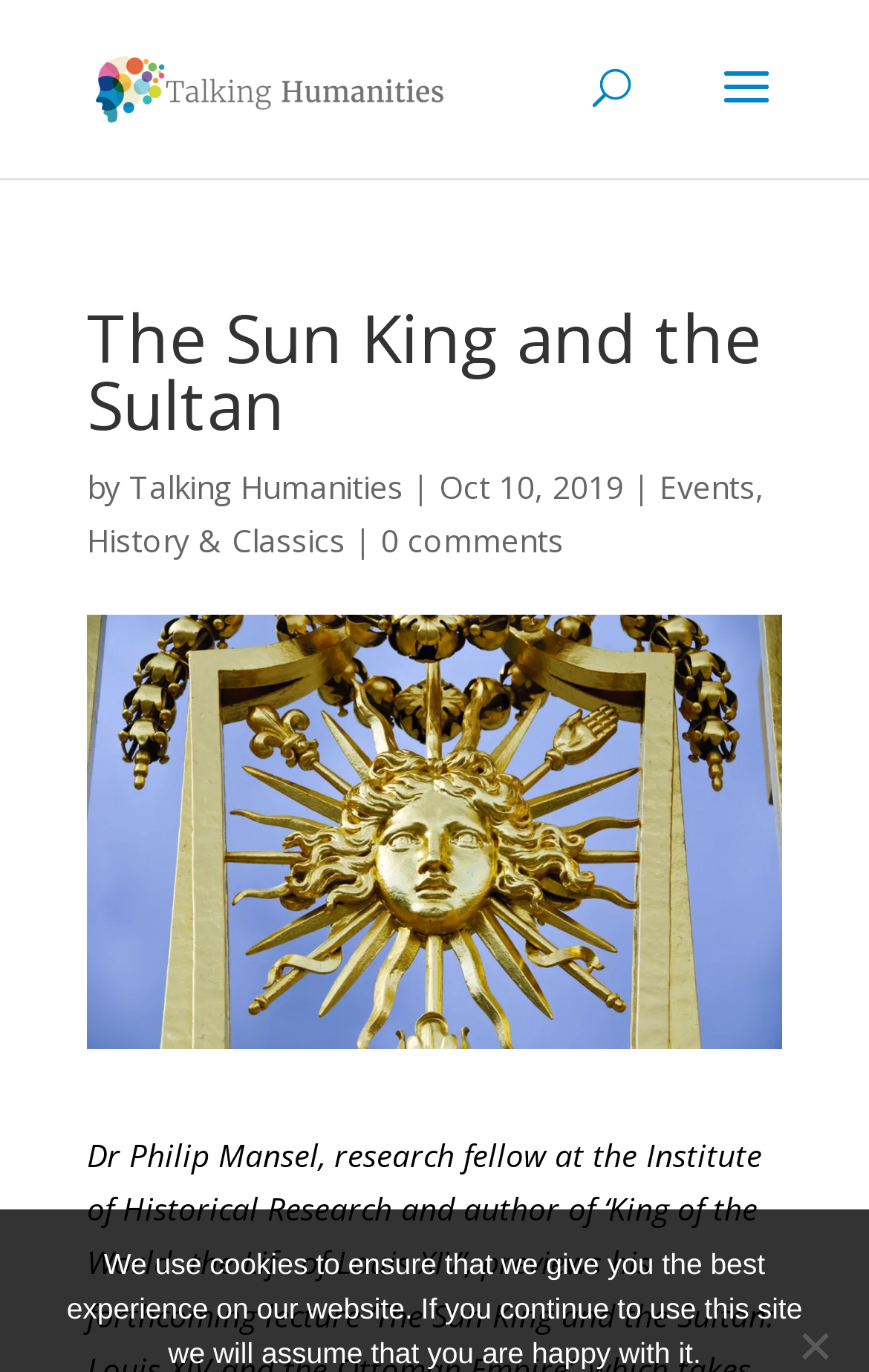Use a single word or phrase to respond to the question:
What is the date of the lecture?

Oct 10, 2019